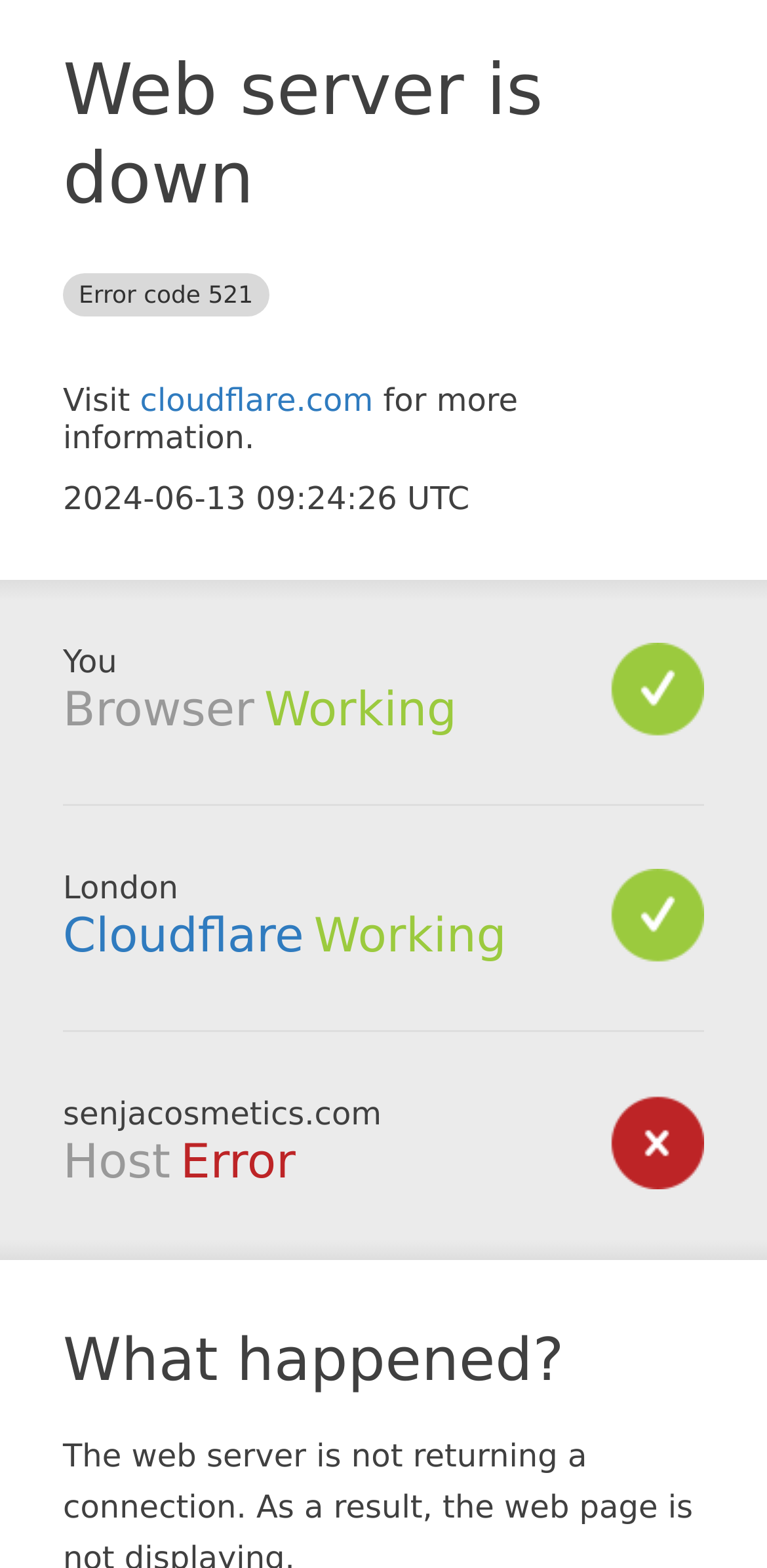Find the bounding box of the web element that fits this description: "cloudflare.com".

[0.183, 0.243, 0.486, 0.267]